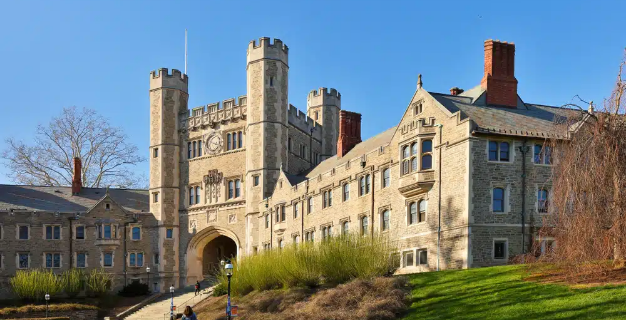Answer the question below in one word or phrase:
What is in the foreground of the image?

Lush greenery